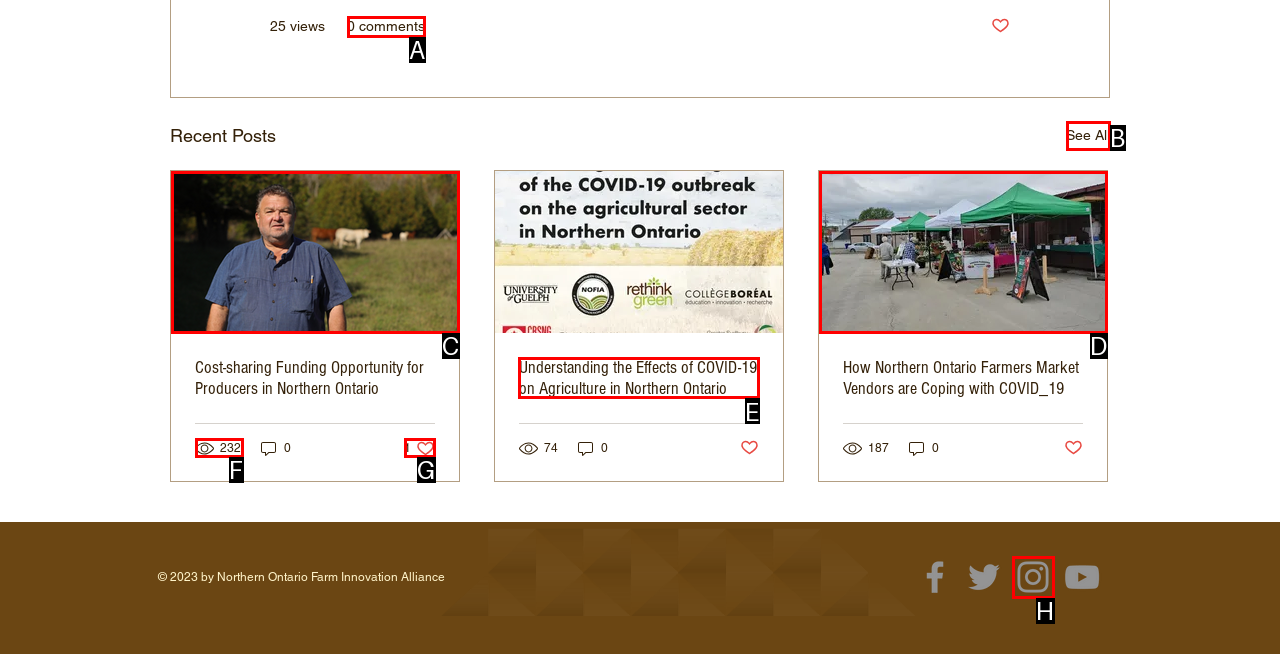Select the letter of the UI element you need to click on to fulfill this task: Visit the 'Understanding the Effects of COVID-19 on Agriculture in Northern Ontario' page. Write down the letter only.

E